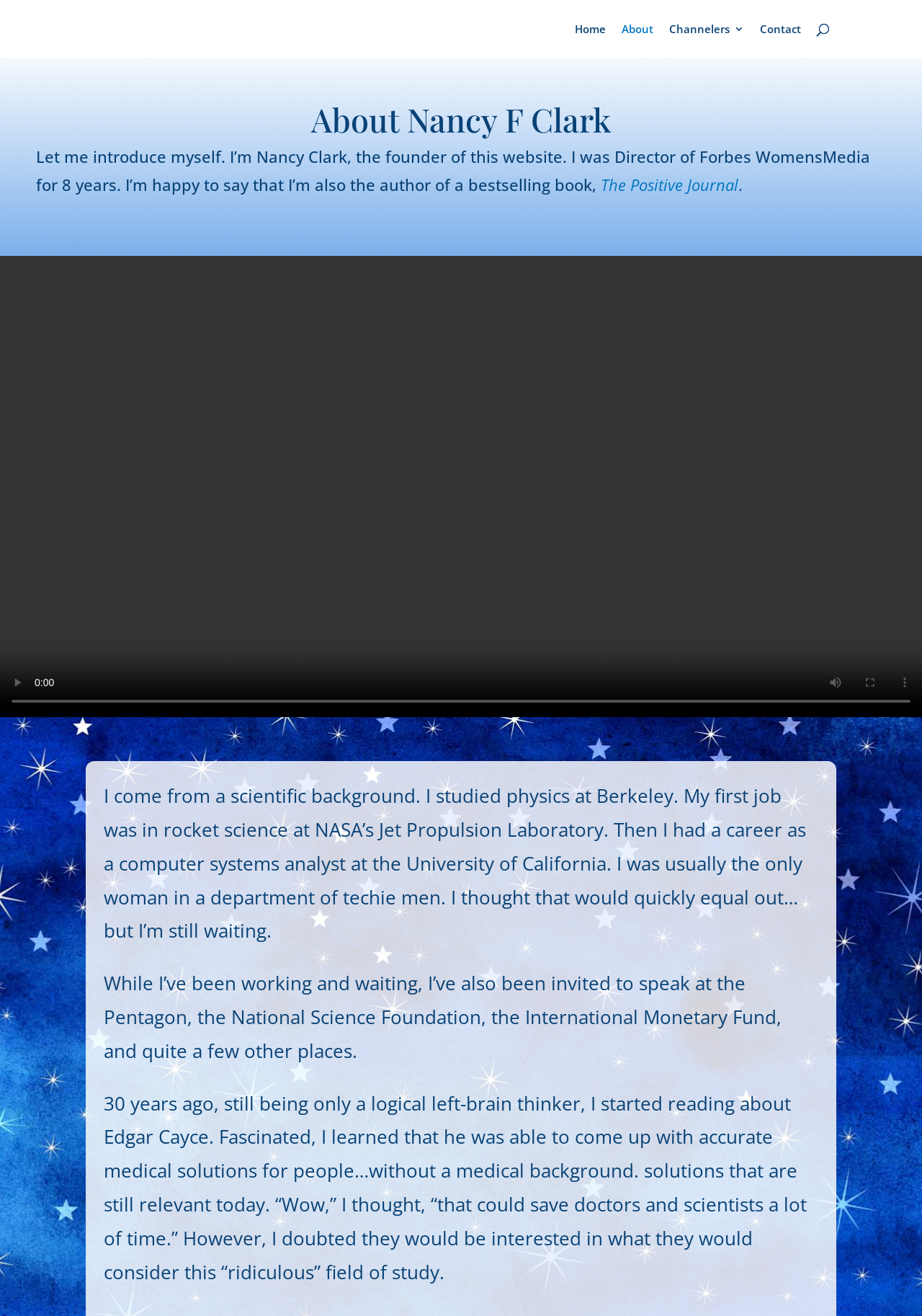Provide a brief response to the question using a single word or phrase: 
What is the current state of the video player?

Disabled